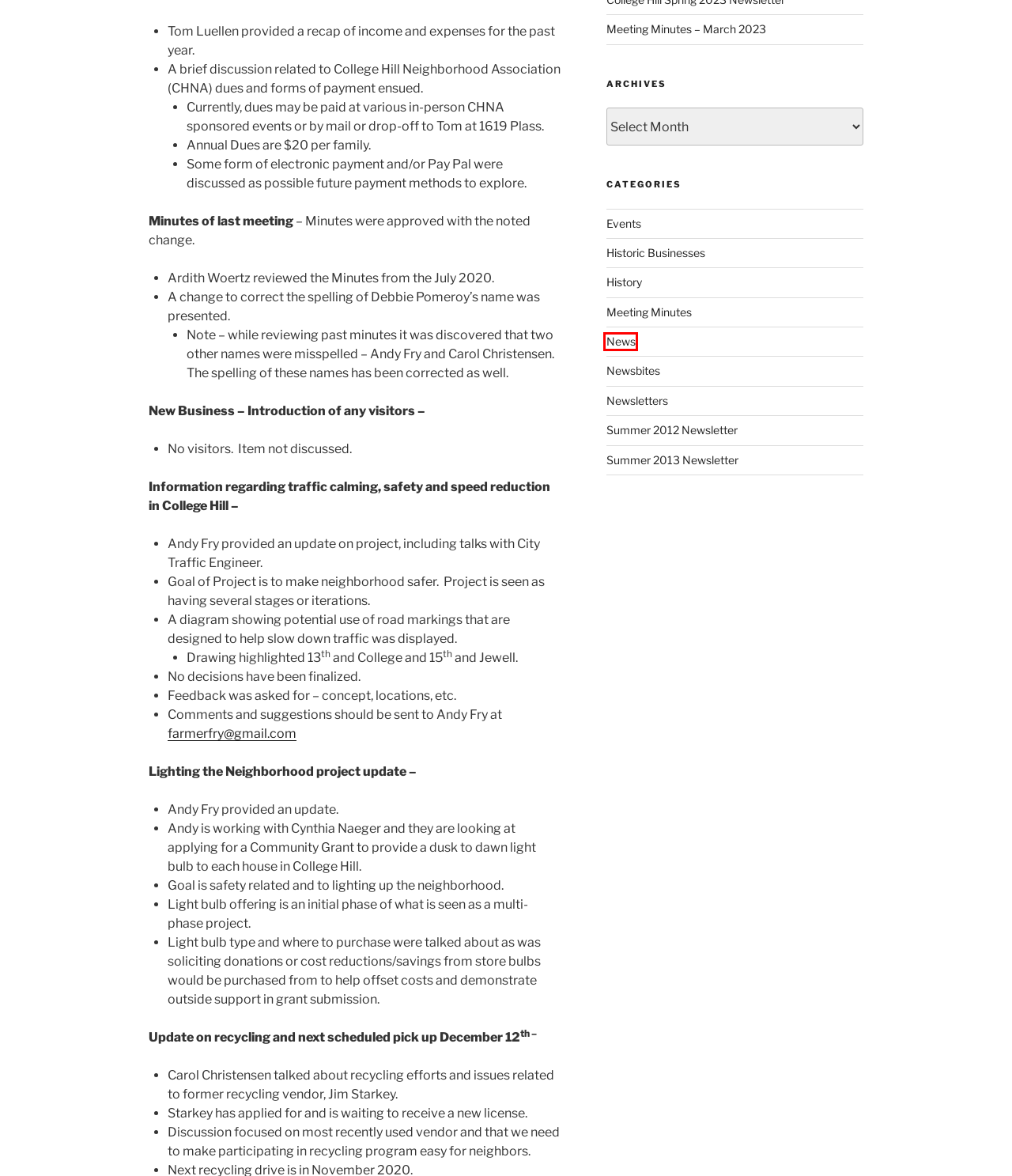Given a screenshot of a webpage with a red bounding box, please pick the webpage description that best fits the new webpage after clicking the element inside the bounding box. Here are the candidates:
A. News | College Hill
B. Summer 2012 Newsletter | College Hill
C. Newsletters | College Hill
D. Historic Businesses | College Hill
E. Newsbites | College Hill
F. Summer 2013 Newsletter | College Hill
G. Events | College Hill
H. Meeting Minutes – March 2023 | College Hill

A